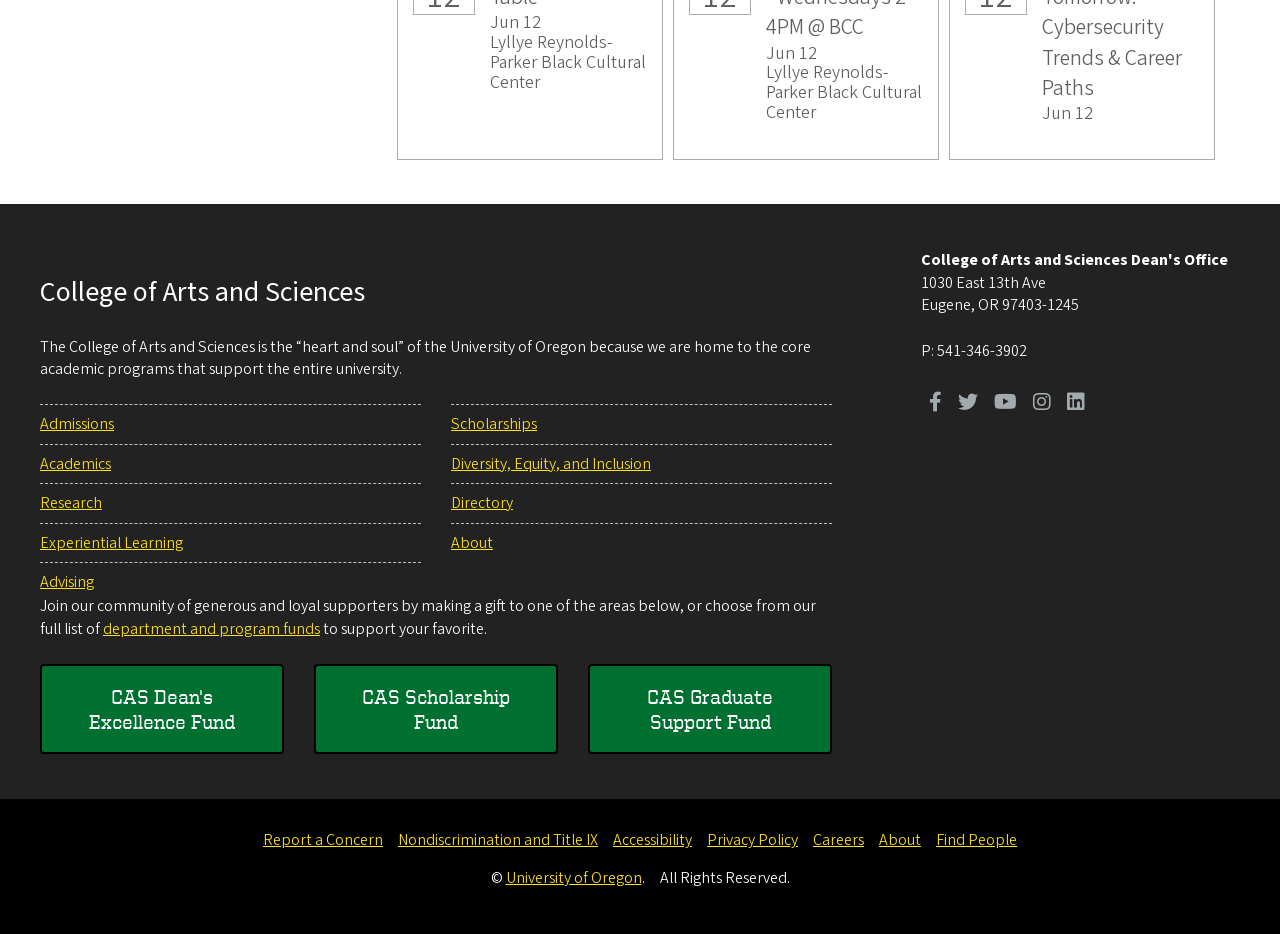Determine the bounding box coordinates of the region to click in order to accomplish the following instruction: "Click on the charters link". Provide the coordinates as four float numbers between 0 and 1, specifically [left, top, right, bottom].

None